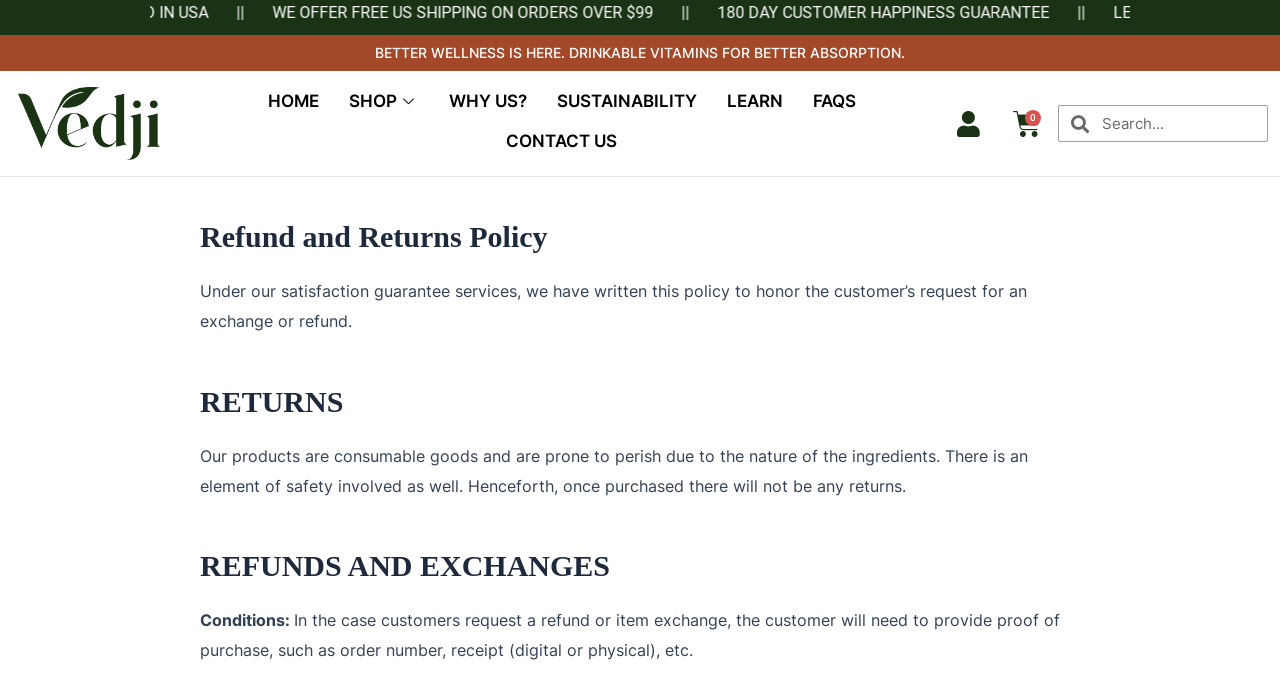Given the webpage screenshot and the description, determine the bounding box coordinates (top-left x, top-left y, bottom-right x, bottom-right y) that define the location of the UI element matching this description: SUSTAINABILITY

[0.423, 0.117, 0.556, 0.175]